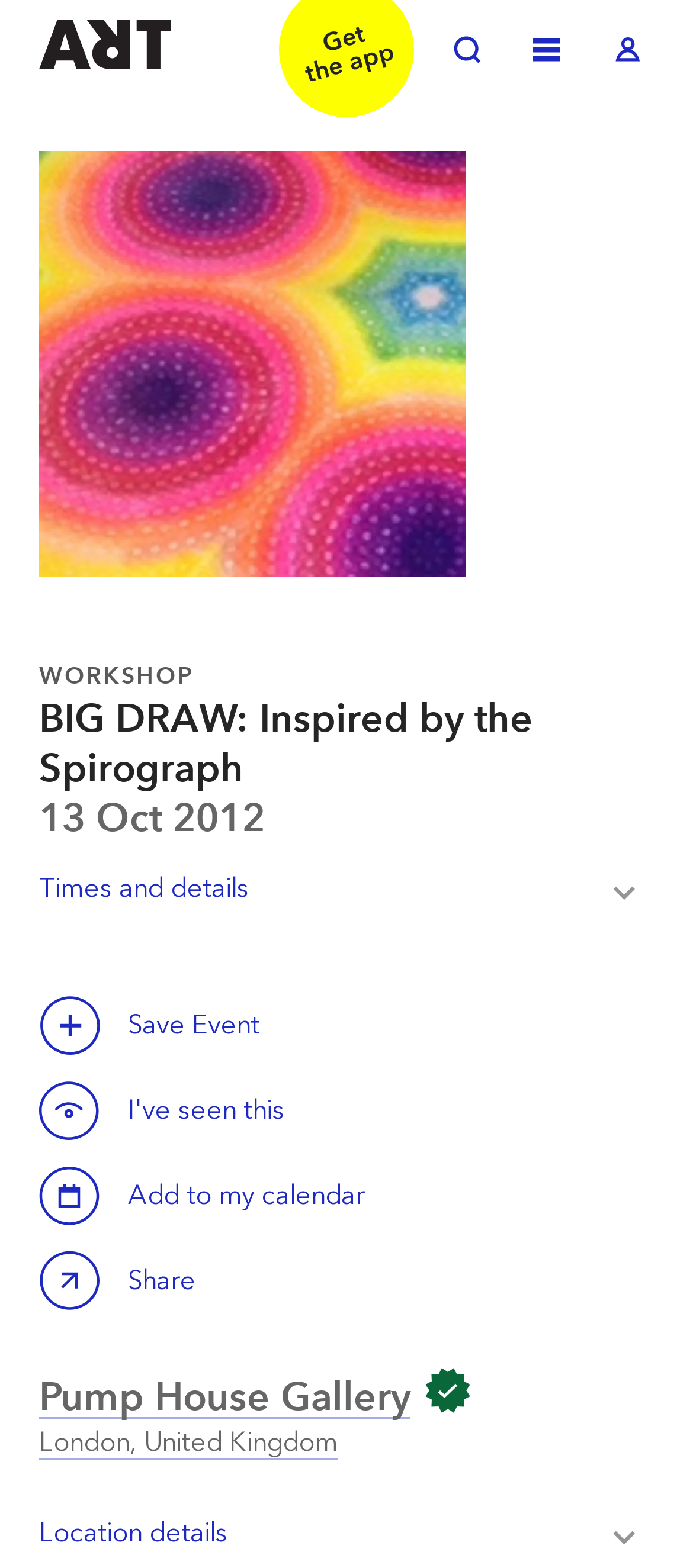Using the format (top-left x, top-left y, bottom-right x, bottom-right y), provide the bounding box coordinates for the described UI element. All values should be floating point numbers between 0 and 1: London, United Kingdom

[0.056, 0.909, 0.487, 0.931]